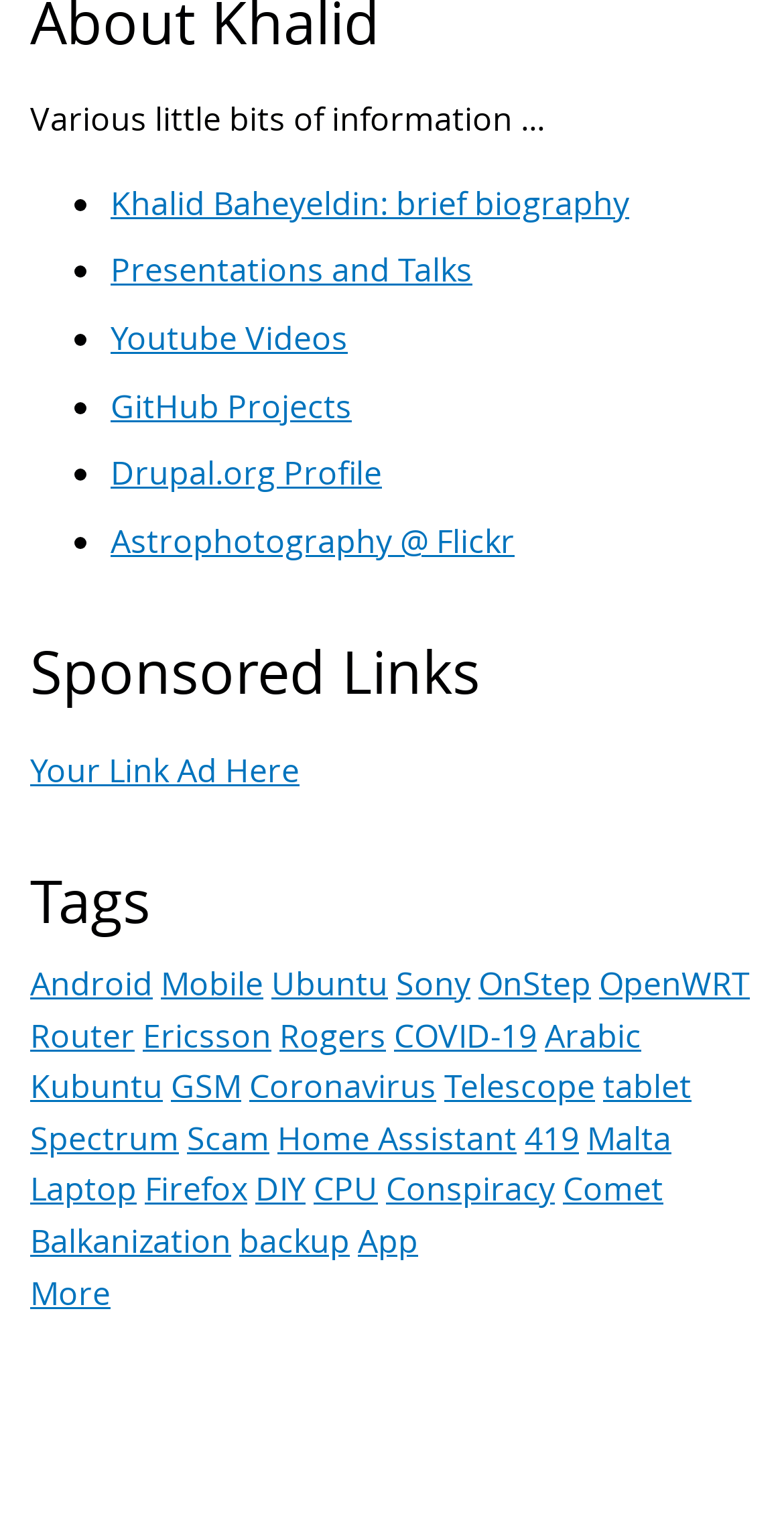Could you locate the bounding box coordinates for the section that should be clicked to accomplish this task: "Check out Astrophotography on Flickr".

[0.141, 0.338, 0.656, 0.367]